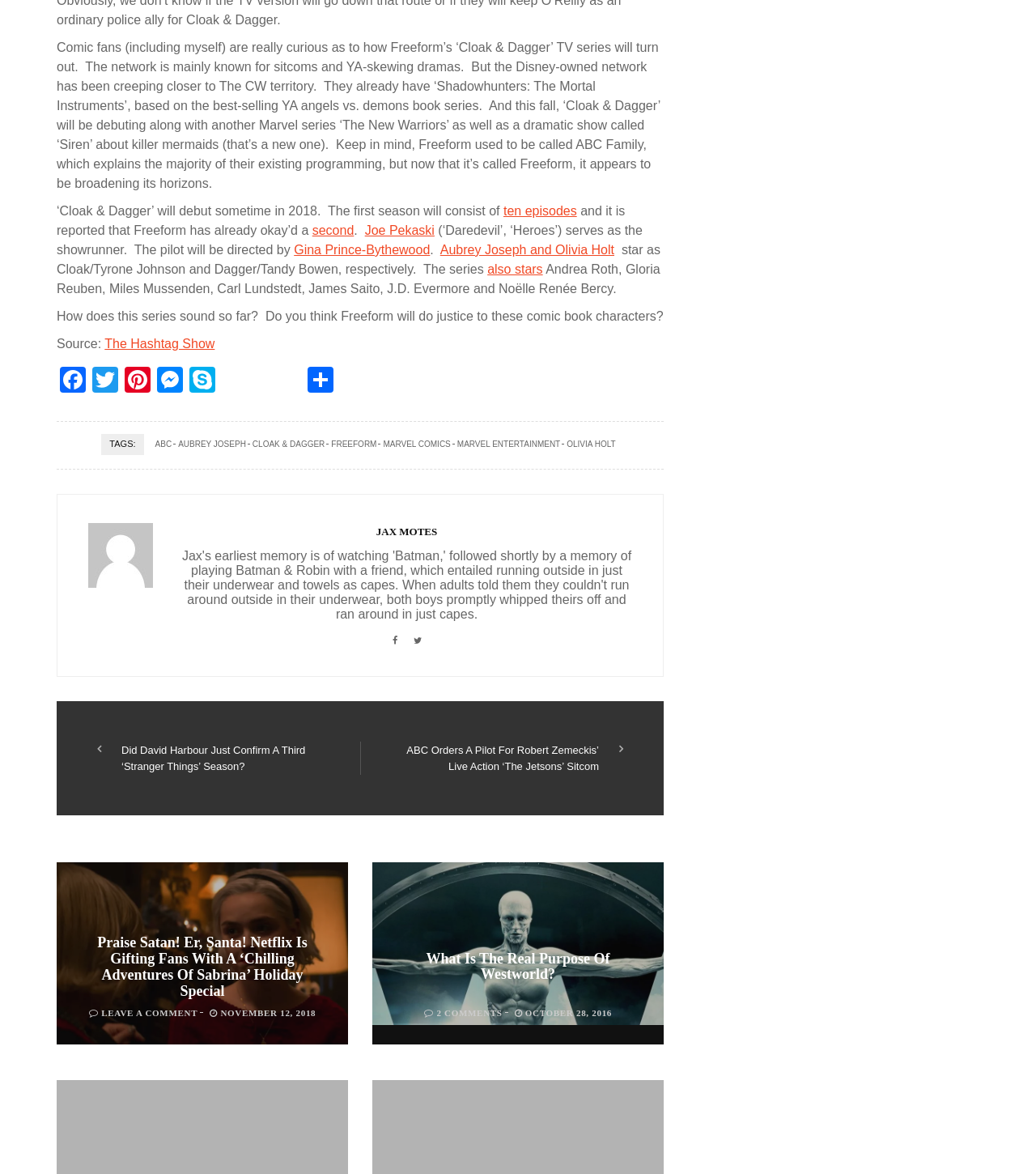Who is the showrunner of Cloak & Dagger?
Based on the screenshot, respond with a single word or phrase.

Joe Pekaski